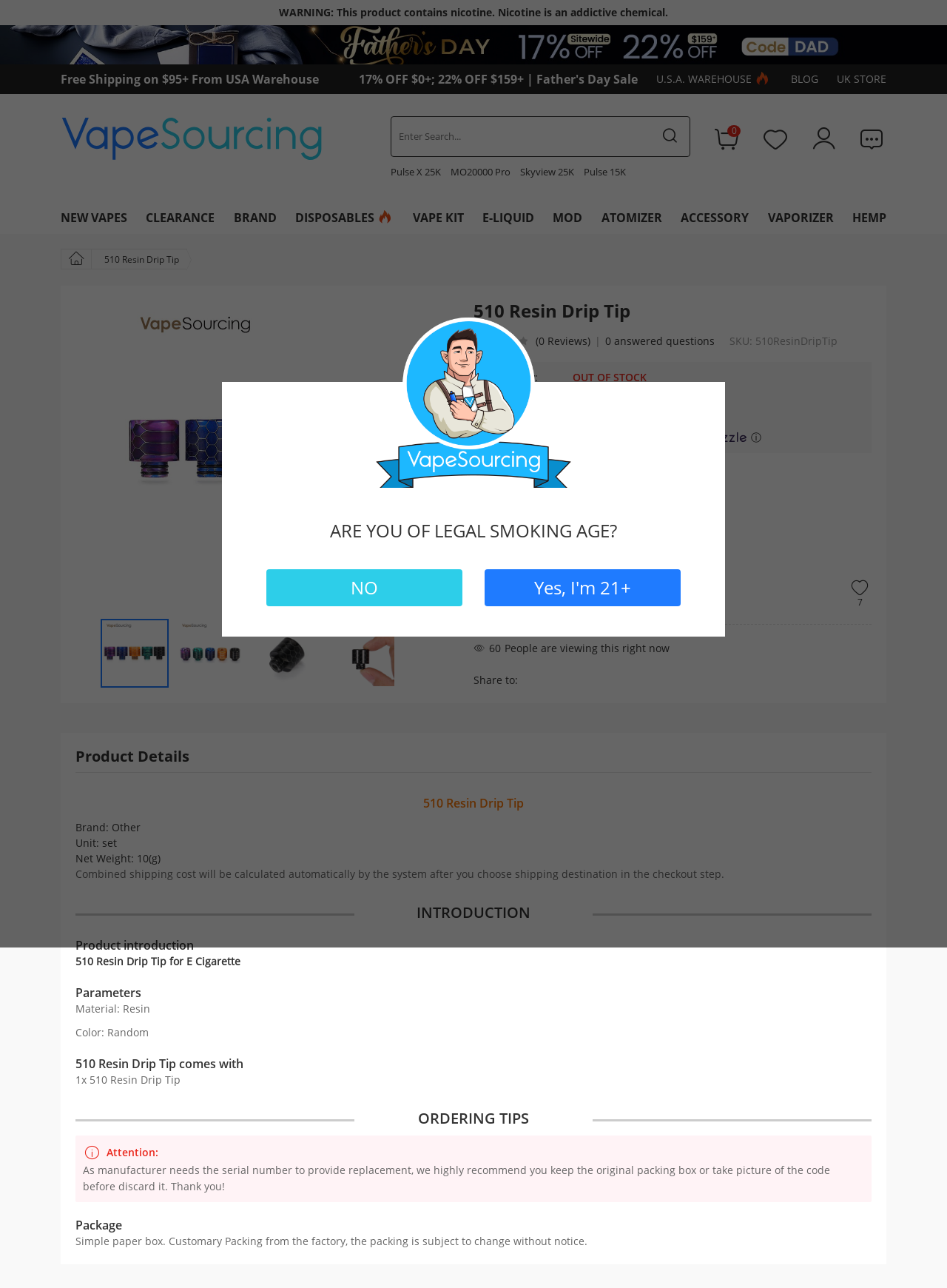Identify the bounding box coordinates for the UI element described as follows: "Submit". Ensure the coordinates are four float numbers between 0 and 1, formatted as [left, top, right, bottom].

[0.667, 0.451, 0.73, 0.473]